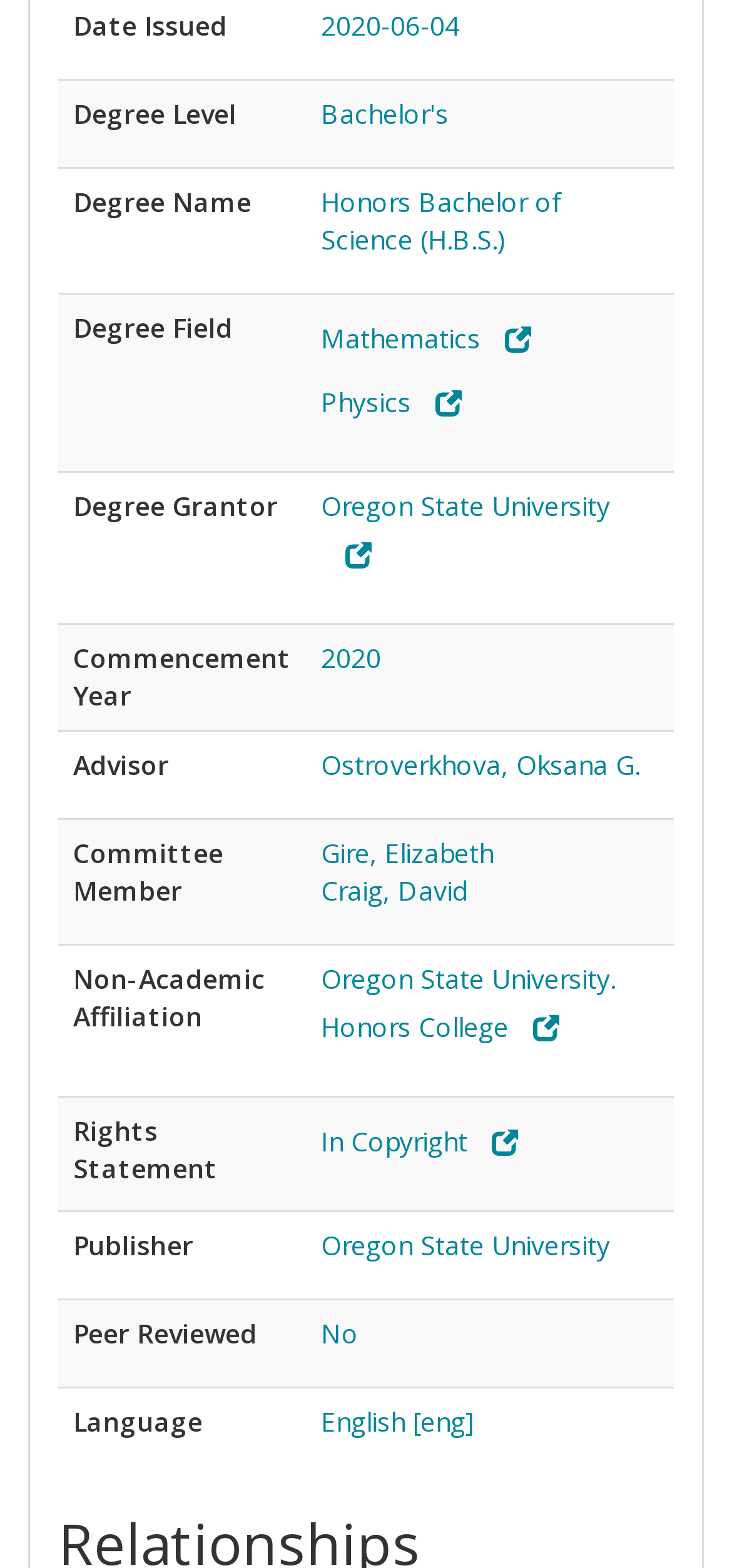Provide the bounding box coordinates for the specified HTML element described in this description: "Oregon State University". The coordinates should be four float numbers ranging from 0 to 1, in the format [left, top, right, bottom].

[0.438, 0.311, 0.833, 0.334]